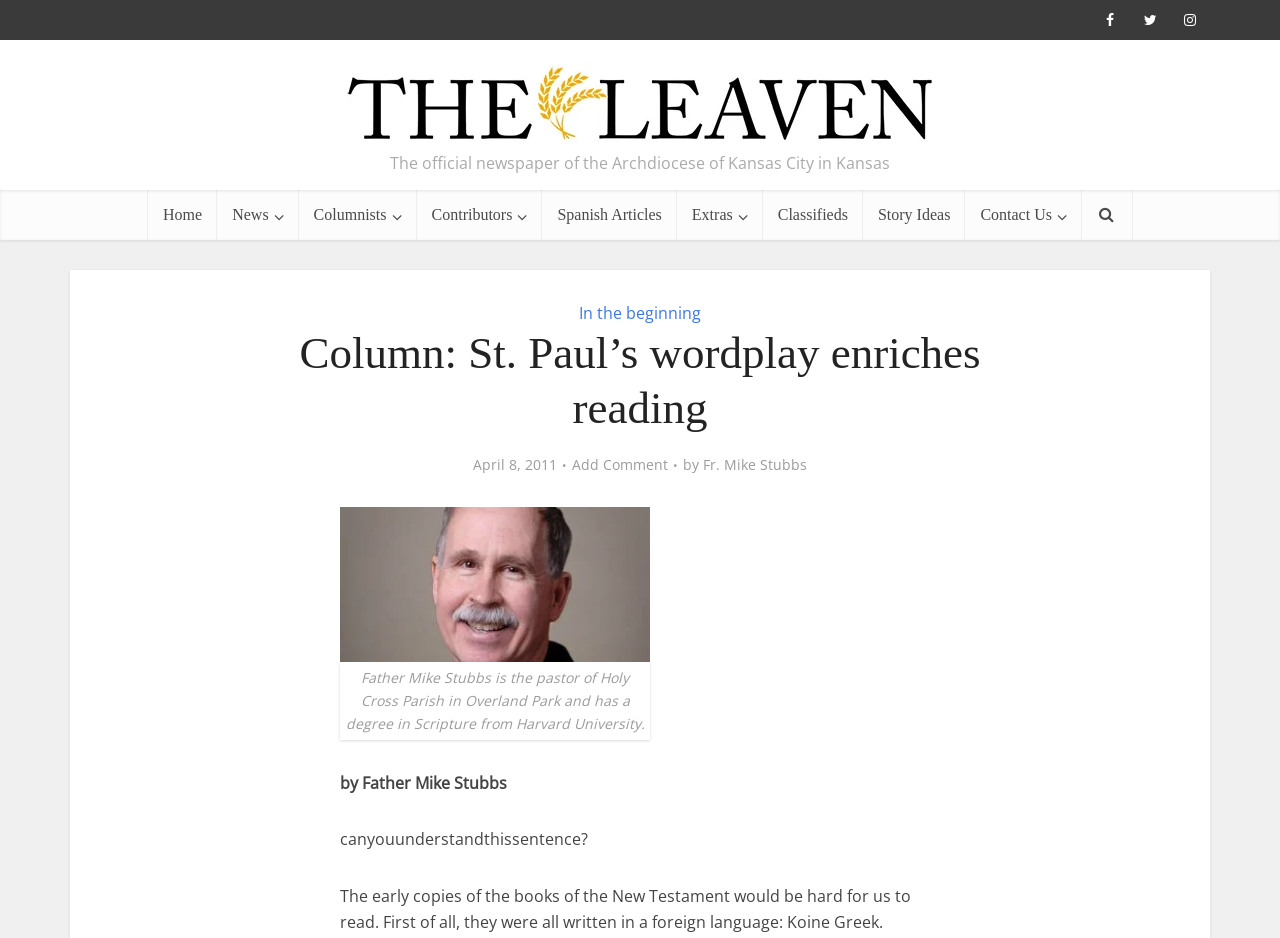Determine the bounding box coordinates of the region that needs to be clicked to achieve the task: "Add a comment to the article".

[0.447, 0.486, 0.522, 0.505]